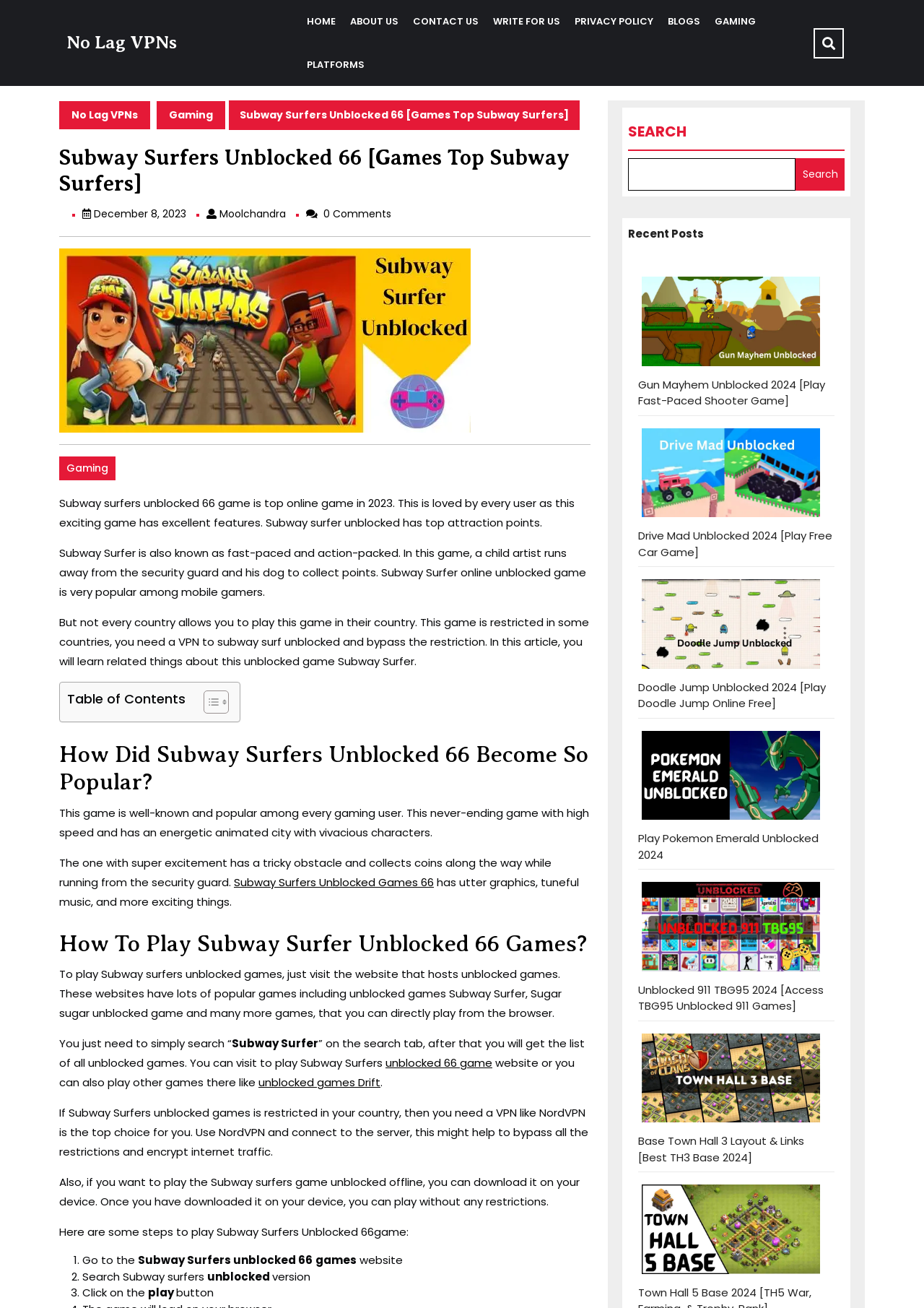Provide a short answer using a single word or phrase for the following question: 
How can you play Subway Surfers Unblocked 66 if it is restricted in your country?

Use a VPN